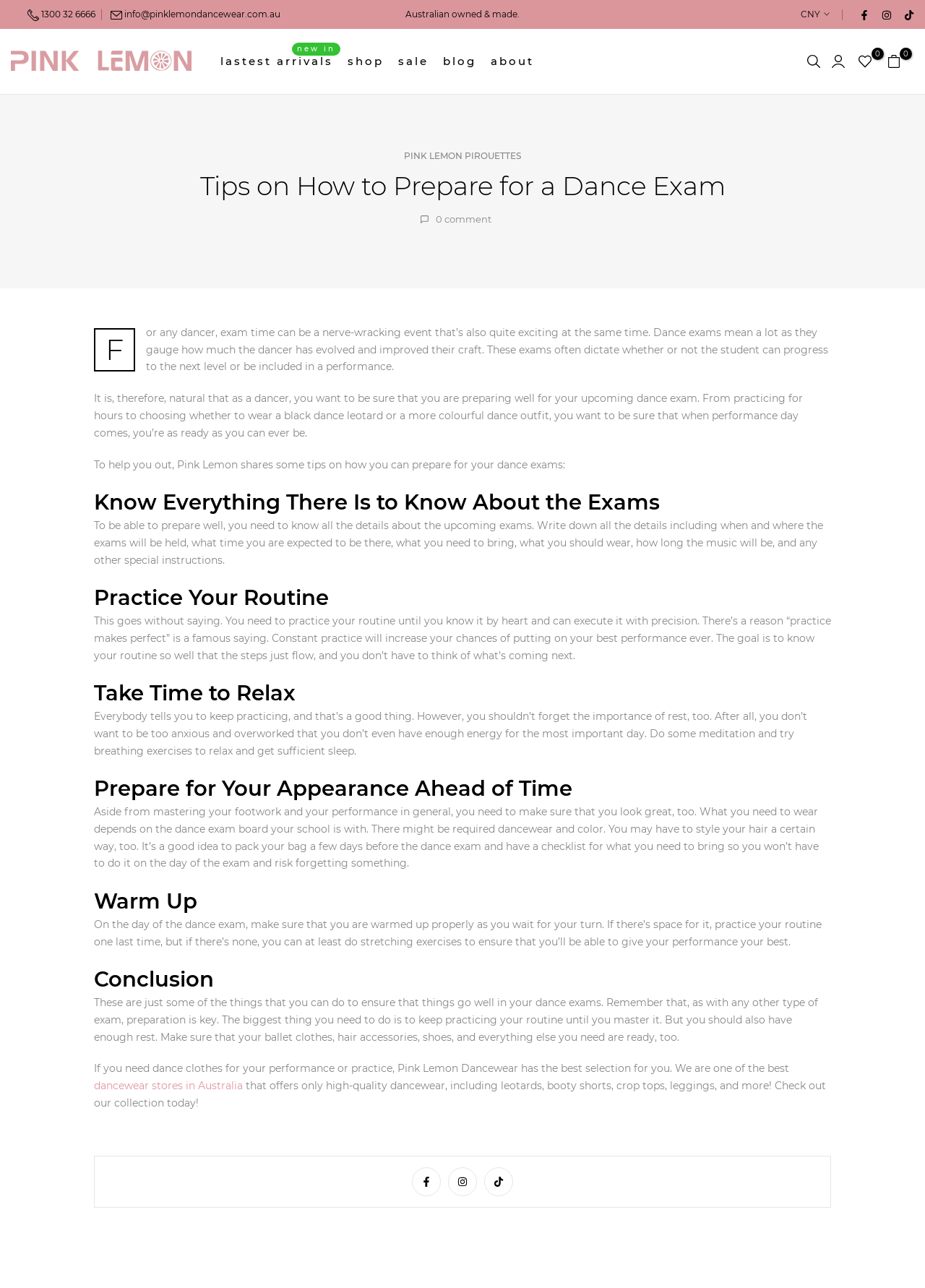Write a detailed summary of the webpage.

This webpage is about Pink Lemon Dancewear, an Australian-owned and made dancewear brand. At the top of the page, there is a header section with the brand's logo, contact information, and social media links. Below the header, there are several navigation links, including "latest arrivals," "shop," "sale," "blog," and "about."

The main content of the page is an article titled "Tips on How to Prepare for a Dance Exam." The article is divided into several sections, each with a heading and a brief paragraph of text. The sections include "Know Everything There Is to Know About the Exams," "Practice Your Routine," "Take Time to Relax," "Prepare for Your Appearance Ahead of Time," "Warm Up," and "Conclusion."

The article provides advice and tips for dancers preparing for a dance exam, including knowing the exam details, practicing their routine, taking time to relax, preparing their appearance, and warming up on the day of the exam. The article also mentions Pink Lemon Dancewear as a resource for high-quality dancewear.

At the bottom of the page, there are additional social media links and a call-to-action to check out Pink Lemon Dancewear's collection. The page has a clean and organized layout, with clear headings and concise text. There are also several images throughout the page, including the brand's logo and social media icons.